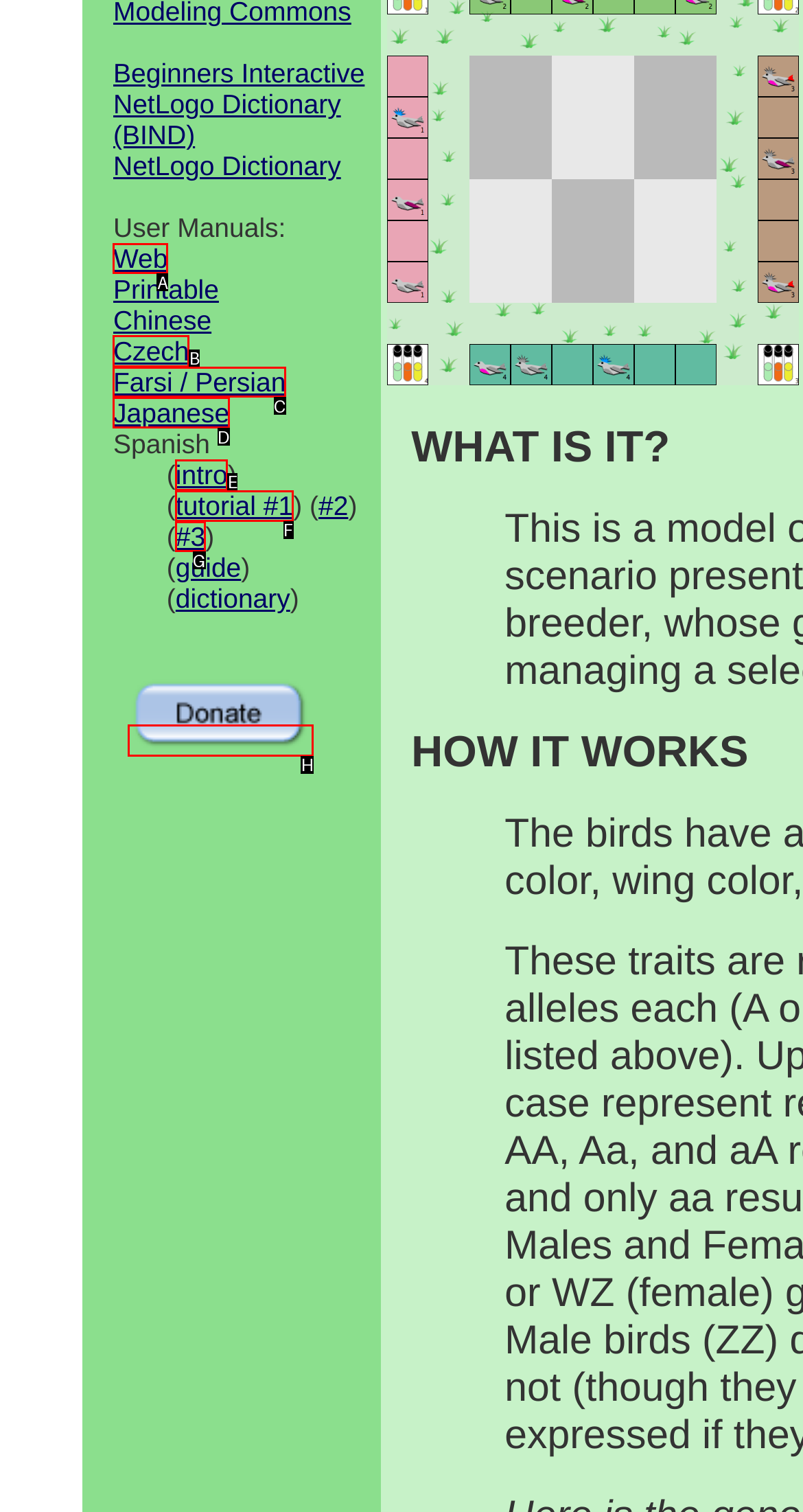Tell me the letter of the option that corresponds to the description: Farsi / Persian
Answer using the letter from the given choices directly.

C